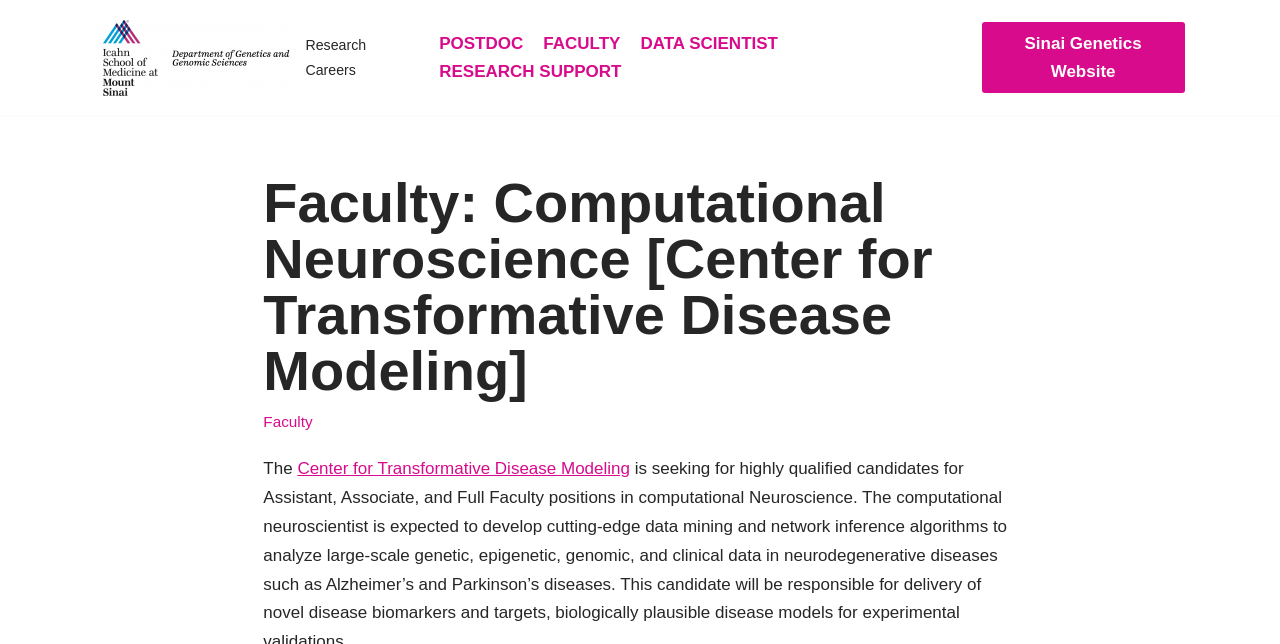Provide the bounding box coordinates for the area that should be clicked to complete the instruction: "skip to content".

[0.0, 0.05, 0.023, 0.081]